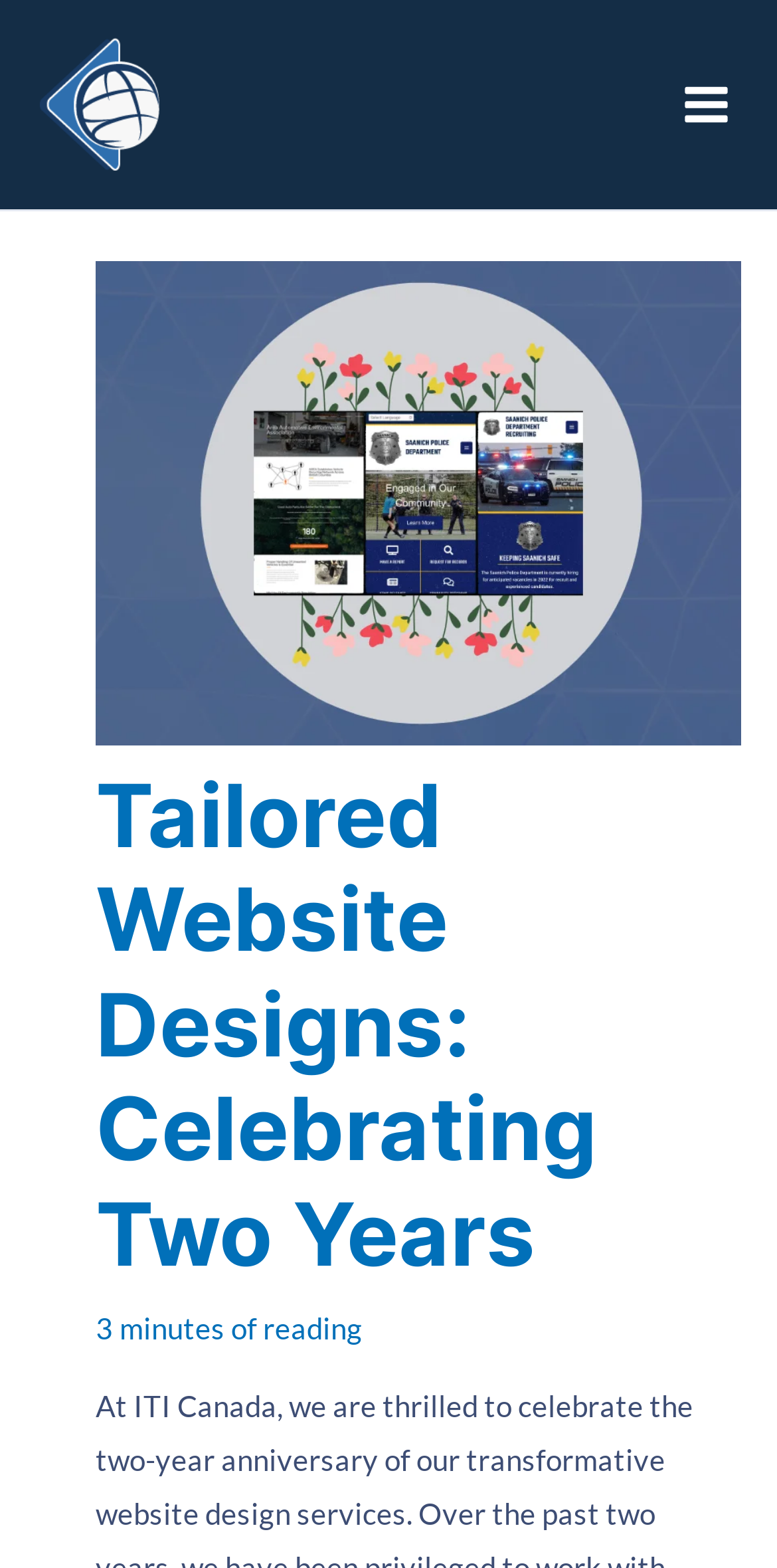What is the purpose of the button?
Please give a detailed answer to the question using the information shown in the image.

I inspected the button element and found that its description is 'Main Menu', which implies that the purpose of the button is to toggle the main menu.